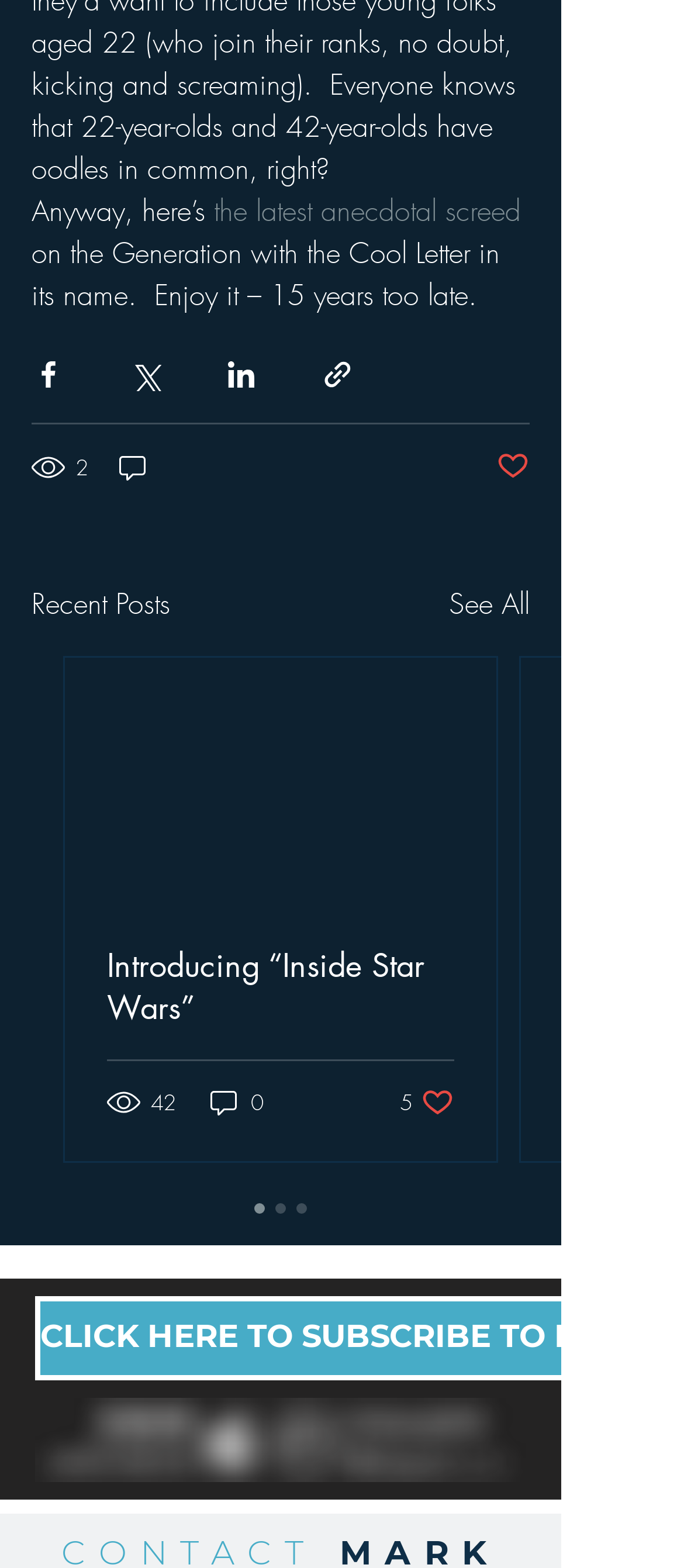Locate the bounding box coordinates of the element I should click to achieve the following instruction: "Share via Facebook".

[0.046, 0.229, 0.095, 0.25]